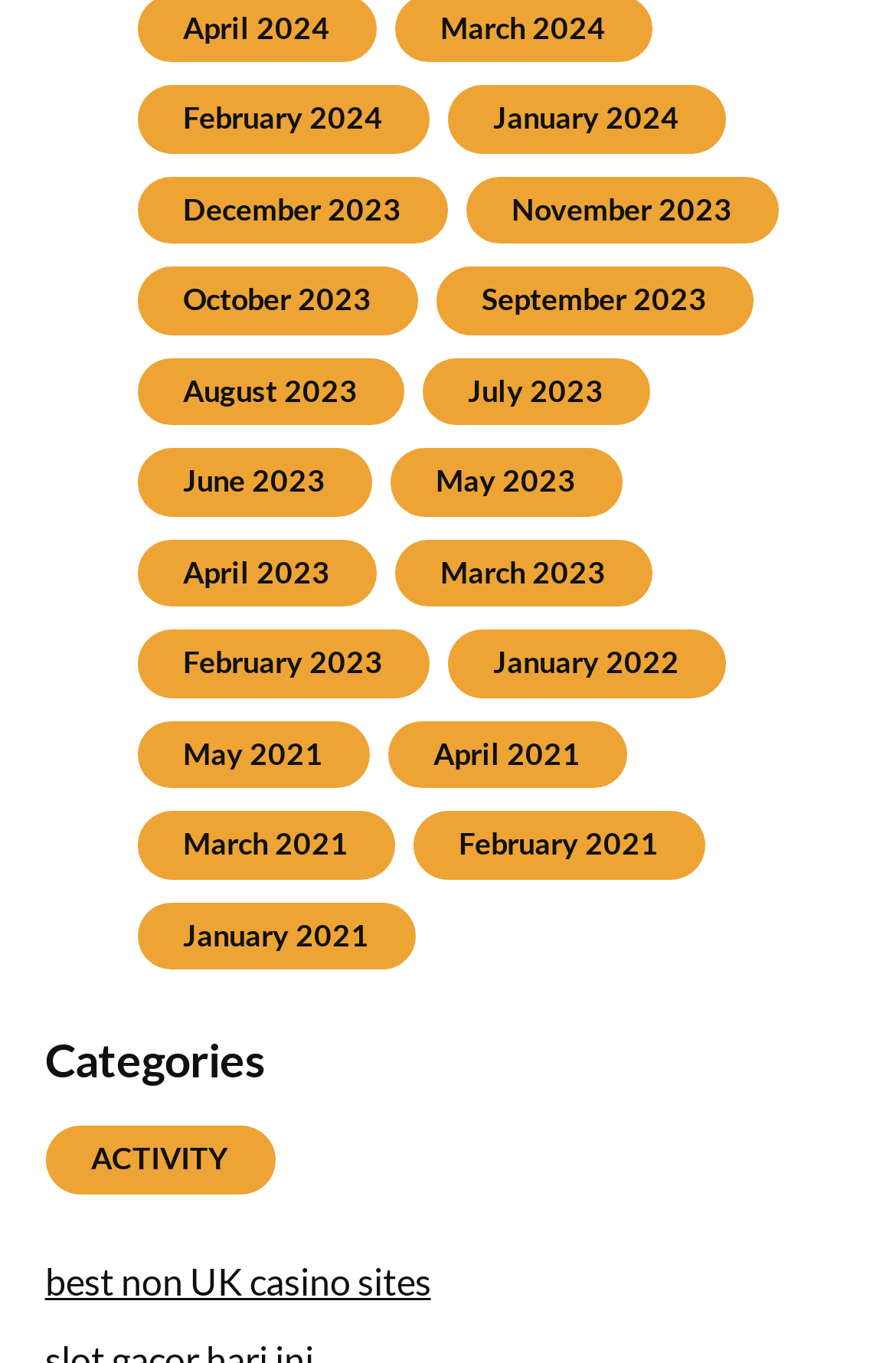Please identify the bounding box coordinates of the area I need to click to accomplish the following instruction: "Visit best non UK casino sites".

[0.05, 0.923, 0.481, 0.955]